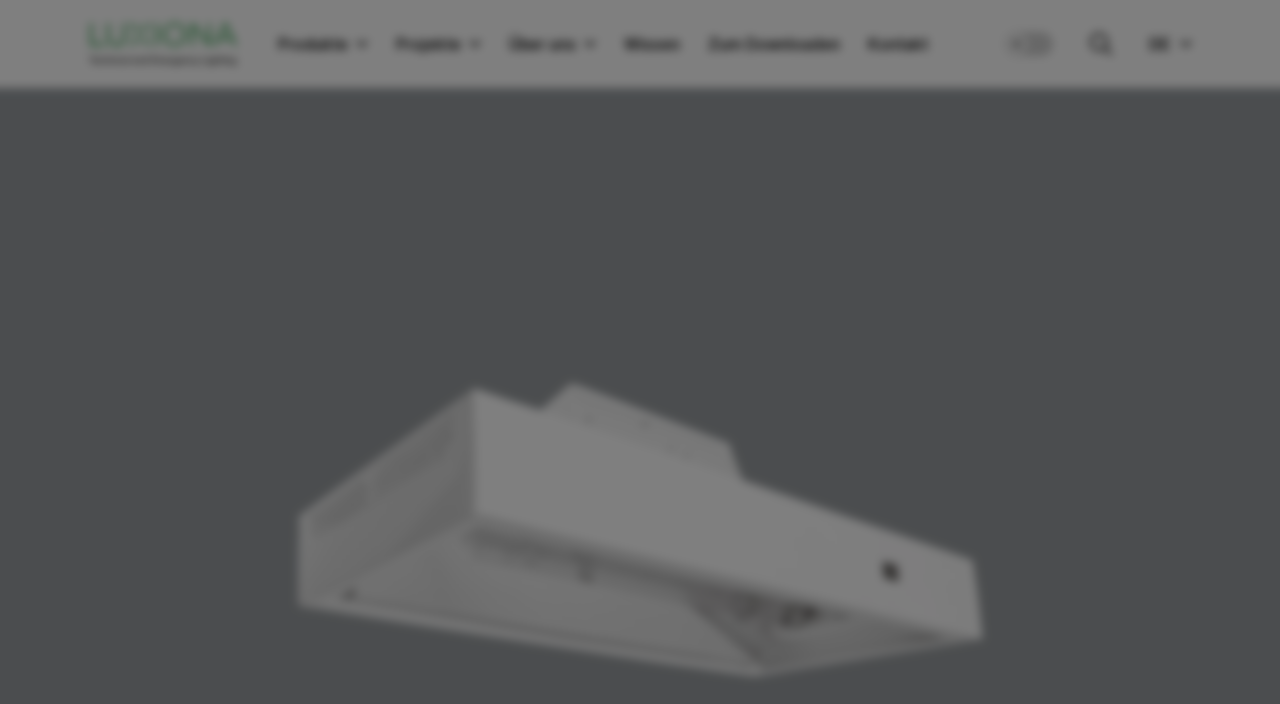Convey a detailed summary of the webpage, mentioning all key elements.

The webpage is about OKTAN UV-C, a product from Luxiona. At the top left, there is a logo of Luxiona, which is an image with a link to the company's website. Below the logo, there are several links to different categories, including "Produkte" (products), "Produktkategorien" (product categories), "Projekte" (projects), and "Über uns" (about us).

The "Produkte" section has a list of links to various product categories, such as "Pendelleuchten" (pendant lights), "Anbauleuchten" (surface-mounted lights), and "Einbauleuchten" (recessed lights). There are also links to "Alle Produkte" (all products) and "Produkte nach Anwendung" (products by application).

The "Produktkategorien" section has a list of links to different product categories, including "Arbeitsbereich" (workplace), "Einzelhandel" (retail), and "Industrie" (industry).

The "Projekte" section has a list of links to different project categories, including "Büro" (office), "Industrie" (industry), and "Retail" (retail). There are also links to "Alle Projekte" (all projects) and "Hervorgehoben" (highlighted projects).

At the top right, there are links to "Über uns" (about us), "Aktualitäten" (news), "Wissen" (knowledge), "Zum Downloaden" (downloads), and "Kontakt" (contact). There is also a button with an image, which appears to be a language selection button, with the option to select "DE" (German).

Overall, the webpage appears to be a product catalog or website for Luxiona, with various links to different product categories, projects, and company information.